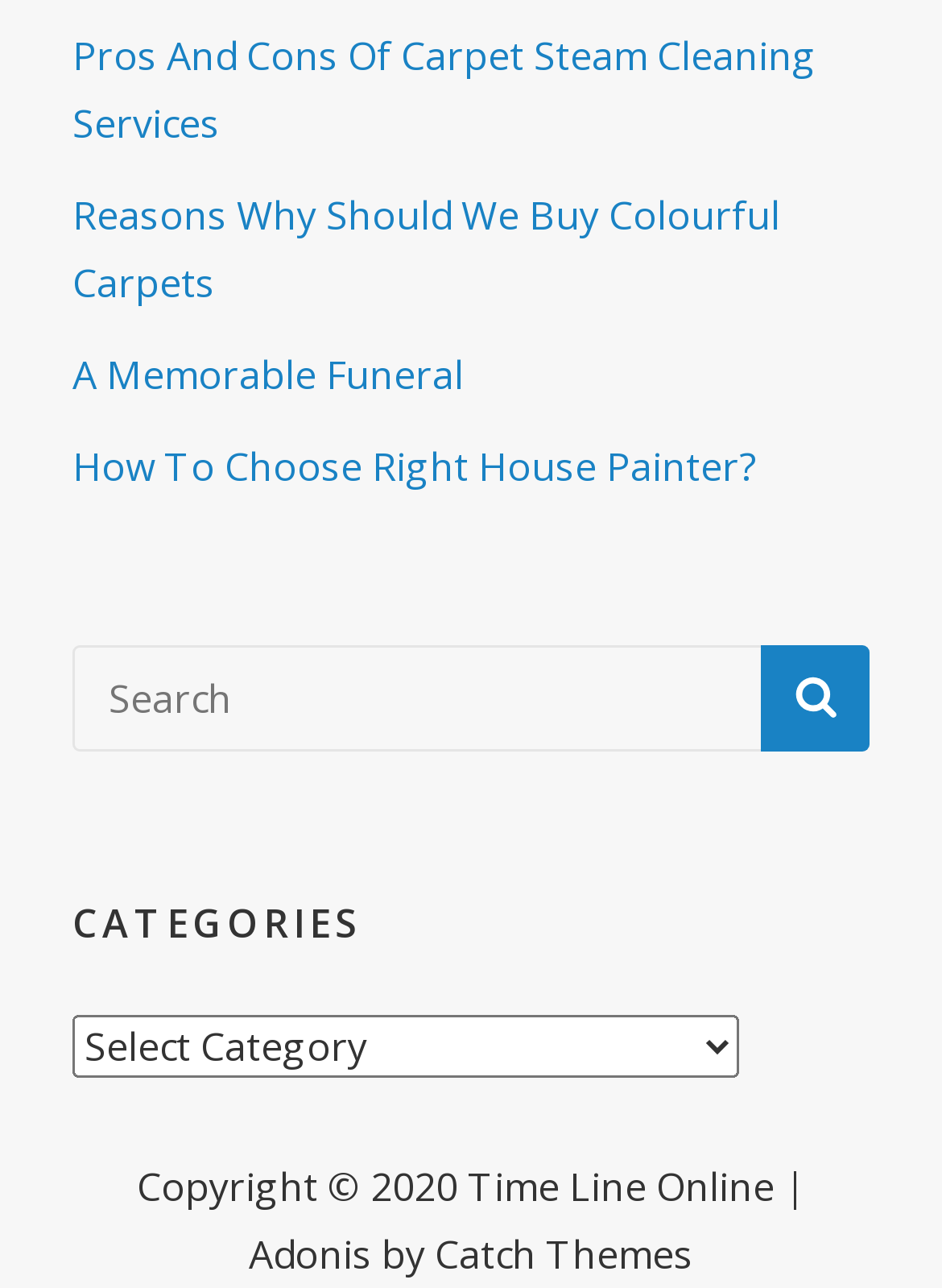Provide the bounding box coordinates for the UI element described in this sentence: "A Memorable Funeral". The coordinates should be four float values between 0 and 1, i.e., [left, top, right, bottom].

[0.077, 0.27, 0.492, 0.312]